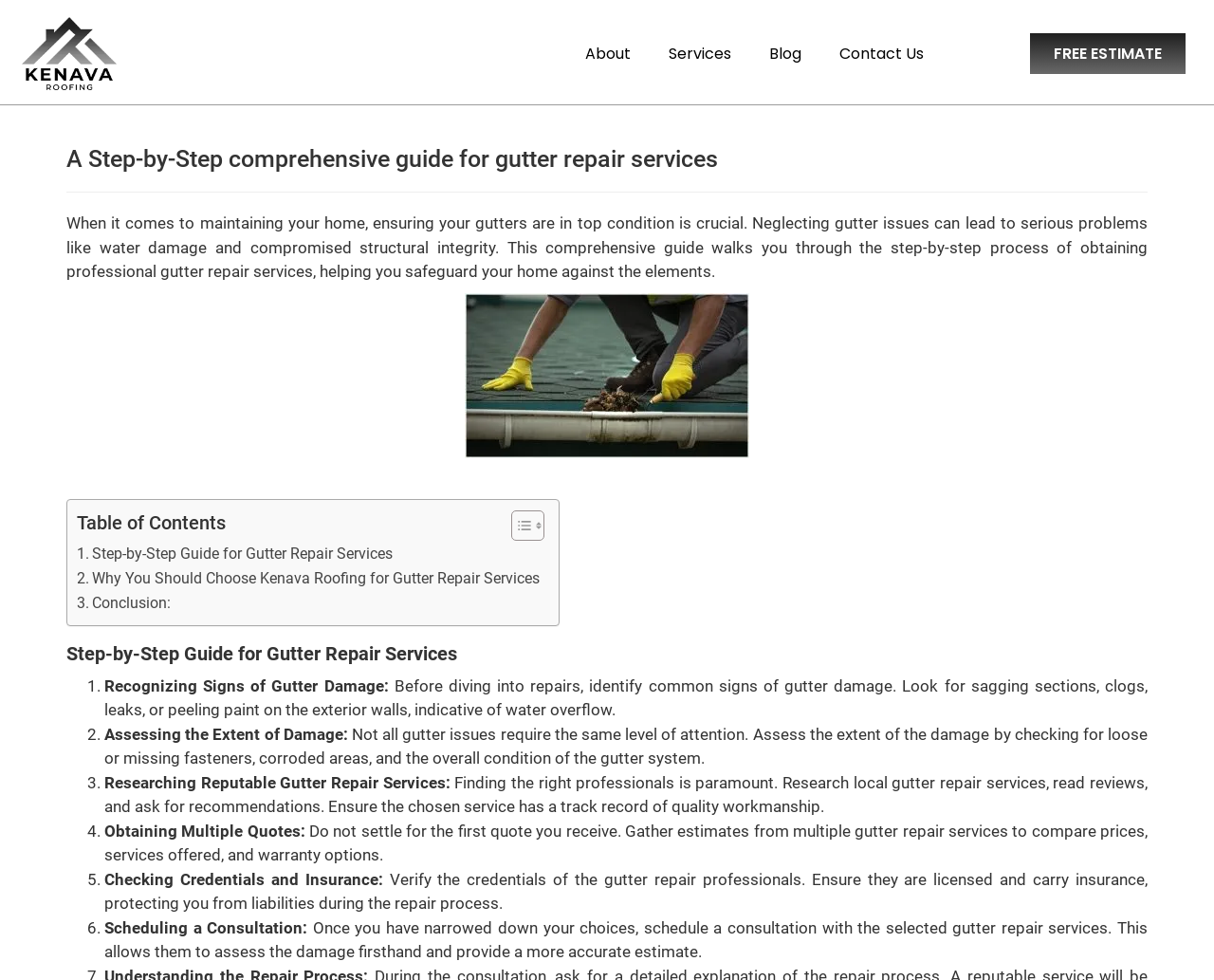Identify the bounding box coordinates for the element that needs to be clicked to fulfill this instruction: "Click on 'Expert Roofing Services in Winnipeg'". Provide the coordinates in the format of four float numbers between 0 and 1: [left, top, right, bottom].

[0.018, 0.017, 0.096, 0.092]